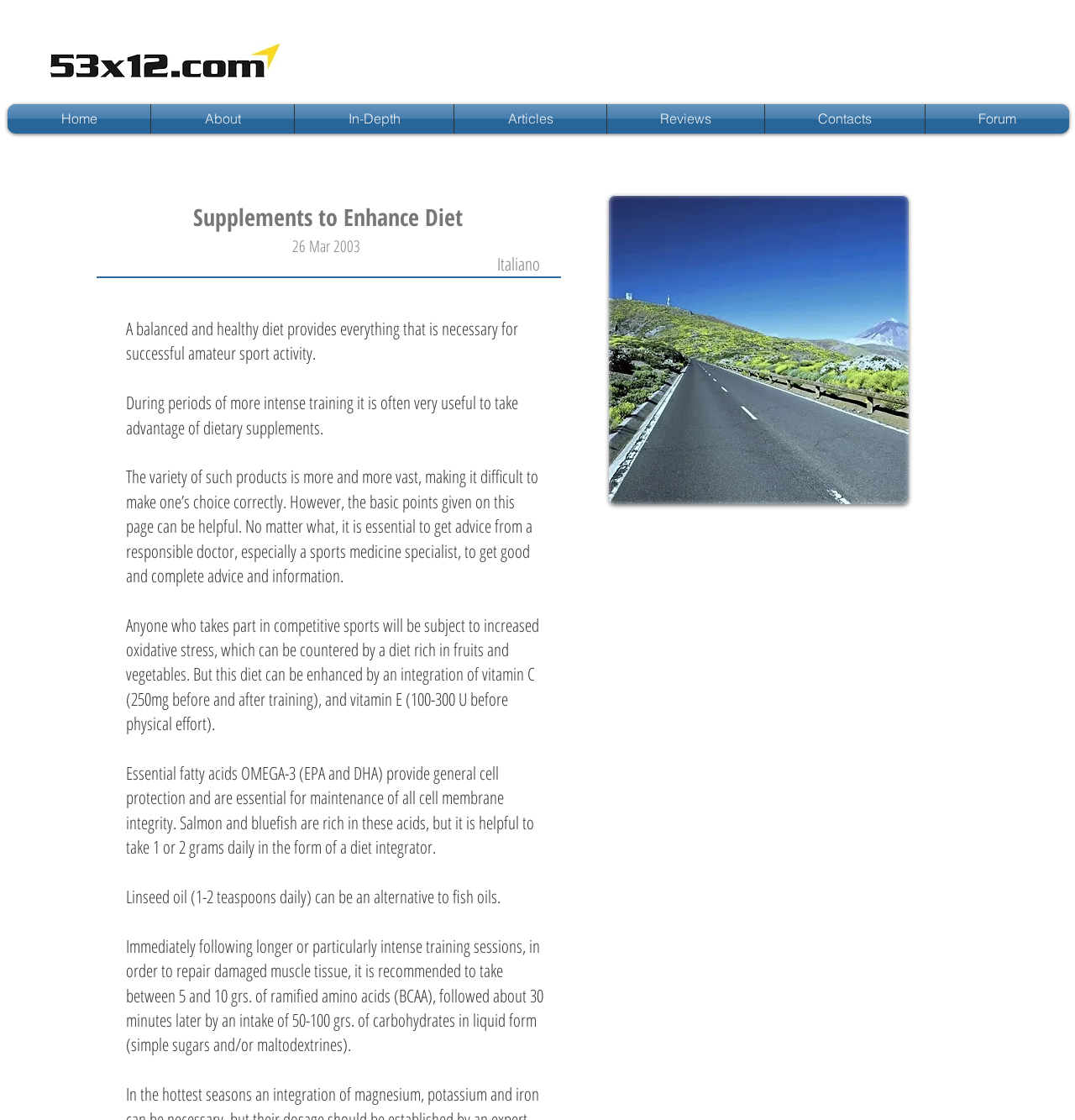Offer a meticulous description of the webpage's structure and content.

The webpage is about supplements to enhance diet, specifically for amateur sports activity. At the top left corner, there is a logo of "53x12" with a link to the homepage. Below the logo, there is a navigation menu with links to various sections of the website, including "Home", "About", "In-Depth", "Articles", "Reviews", "Contacts", and "Forum".

The main content of the webpage is divided into several sections. The first section has a heading "Supplements to Enhance Diet" and a subheading "26 Mar 2003". Below the headings, there is a paragraph of text that explains the importance of a balanced diet for amateur sports activity and how dietary supplements can be useful during periods of intense training.

The next section has three paragraphs of text that provide information on how to choose the right dietary supplements. The text advises readers to consult a doctor, especially a sports medicine specialist, to get good and complete advice and information.

The following sections discuss the benefits of various supplements, including vitamin C, vitamin E, essential fatty acids OMEGA-3, and linseed oil. The text explains how these supplements can help counter oxidative stress, provide general cell protection, and maintain cell membrane integrity.

On the right side of the webpage, there is an image of a cycling climb in Tenerife, which appears to be a related image to the topic of amateur sports activity.

Overall, the webpage provides informative content on dietary supplements for amateur sports activity, with a focus on the importance of consulting a doctor and choosing the right supplements to enhance diet.